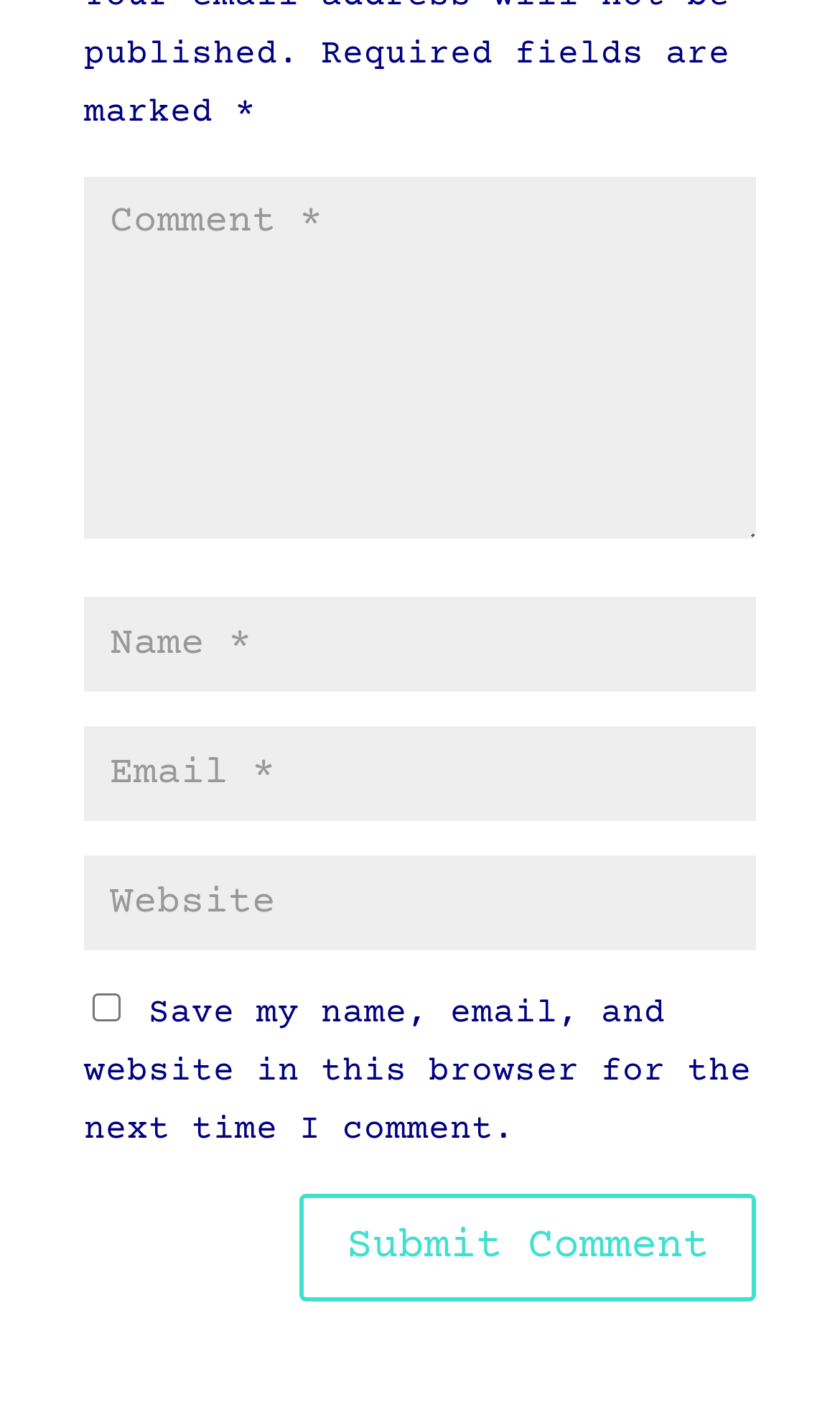What is the label of the last textbox?
Deliver a detailed and extensive answer to the question.

The last textbox has a label 'Website' and is not a required field, allowing users to optionally enter their website URL.